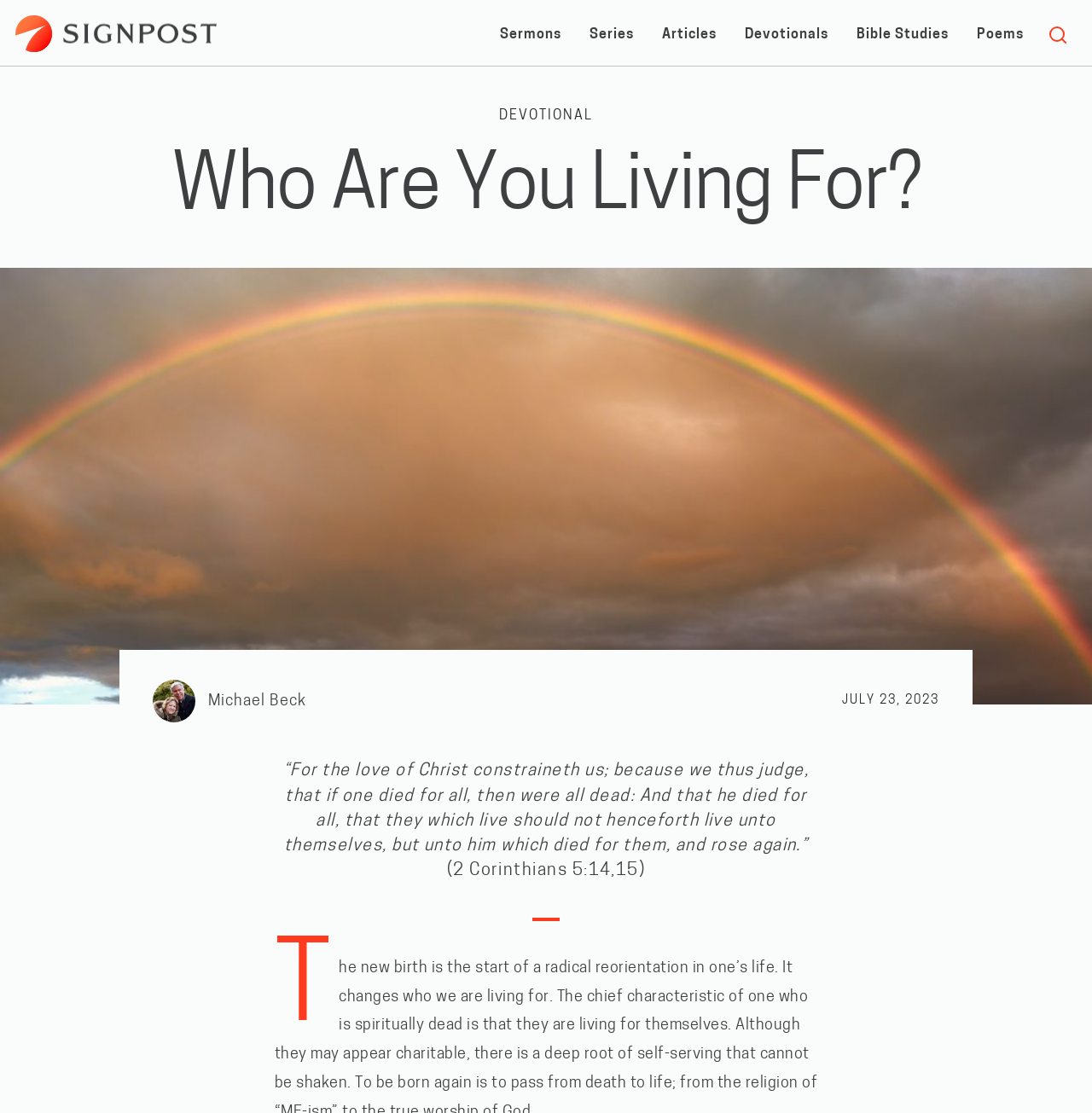Identify the bounding box coordinates of the area you need to click to perform the following instruction: "View sermons".

[0.458, 0.02, 0.514, 0.043]